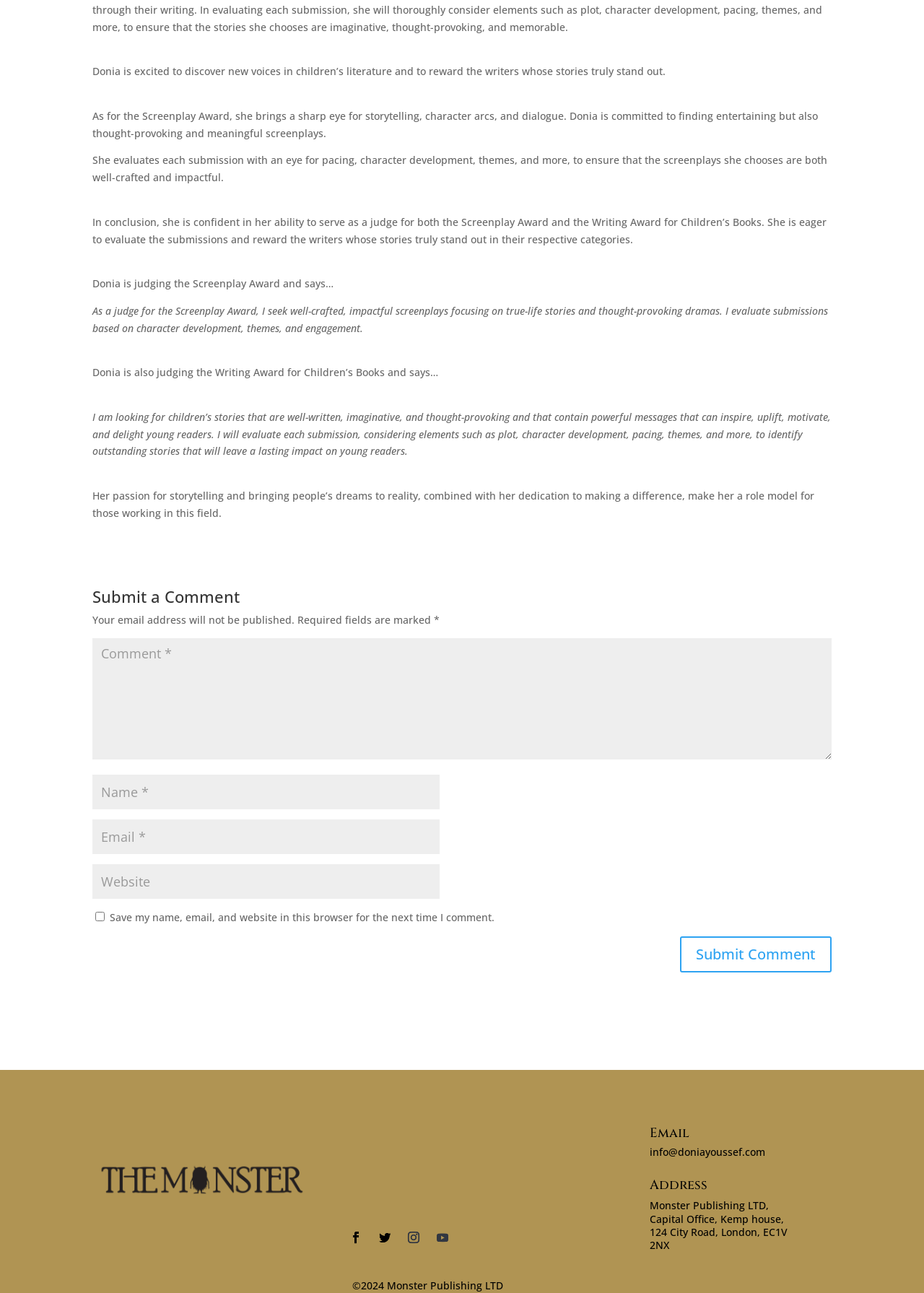What is the address of Monster Publishing LTD?
Make sure to answer the question with a detailed and comprehensive explanation.

The address of Monster Publishing LTD is provided in the layout table with the heading 'Address'. The address is 'Capital Office, Kemp house, 124 City Road, London, EC1V 2NX'.